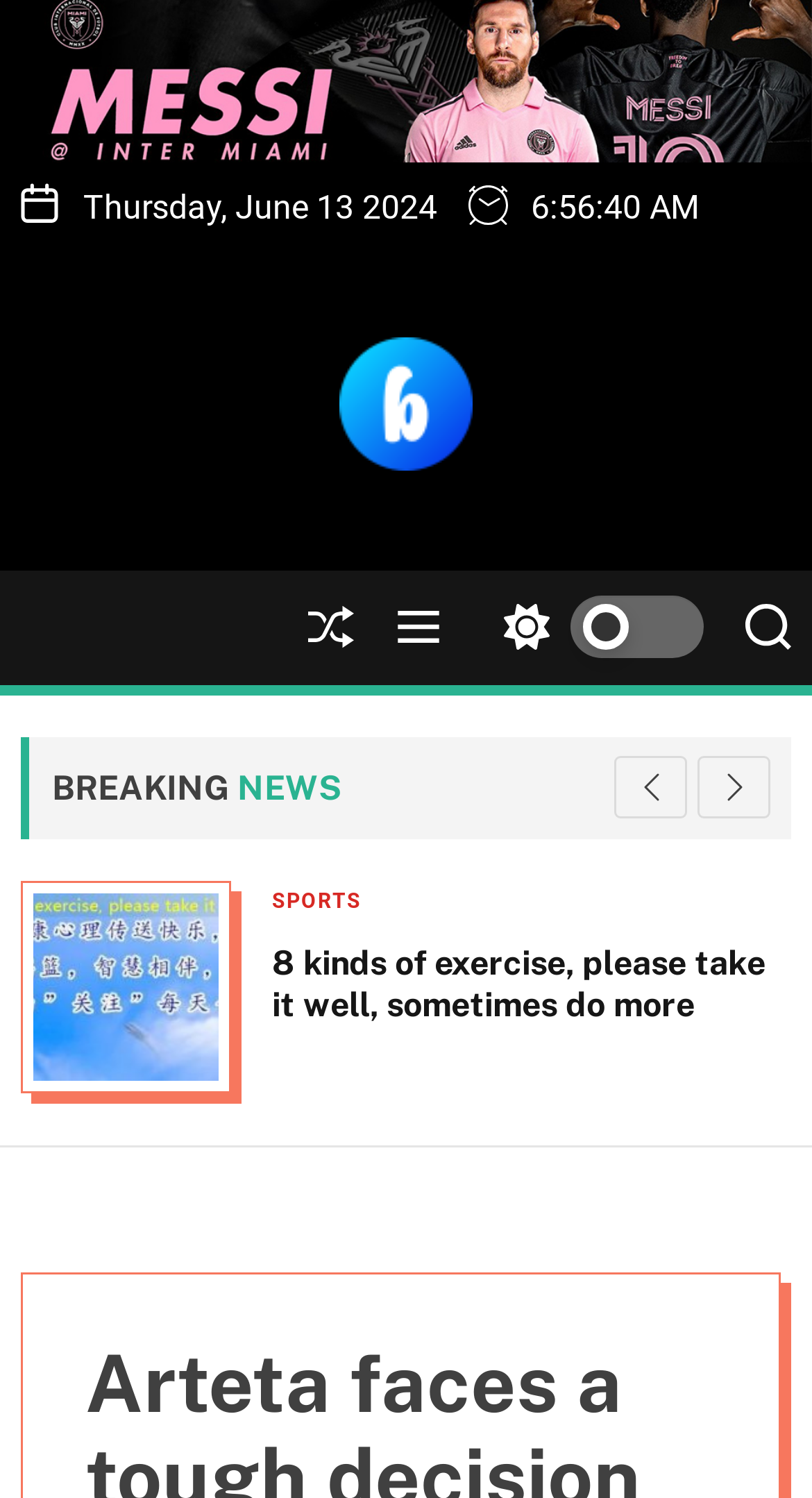Determine the bounding box coordinates for the UI element matching this description: "Ball gurus".

[0.415, 0.317, 0.441, 0.628]